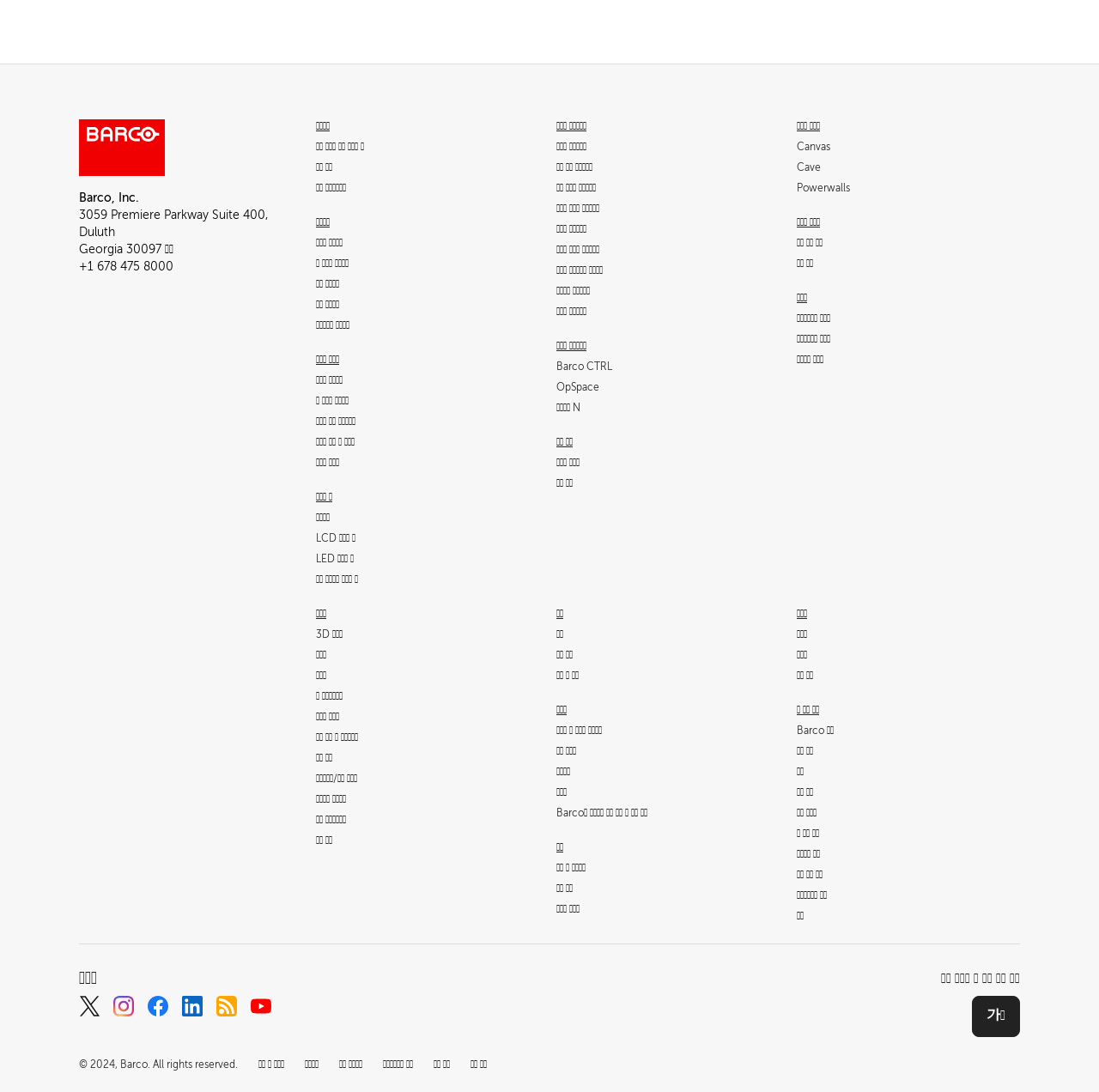Find and specify the bounding box coordinates that correspond to the clickable region for the instruction: "Explore the '홈 엔터테인먼트' solution".

[0.288, 0.632, 0.312, 0.643]